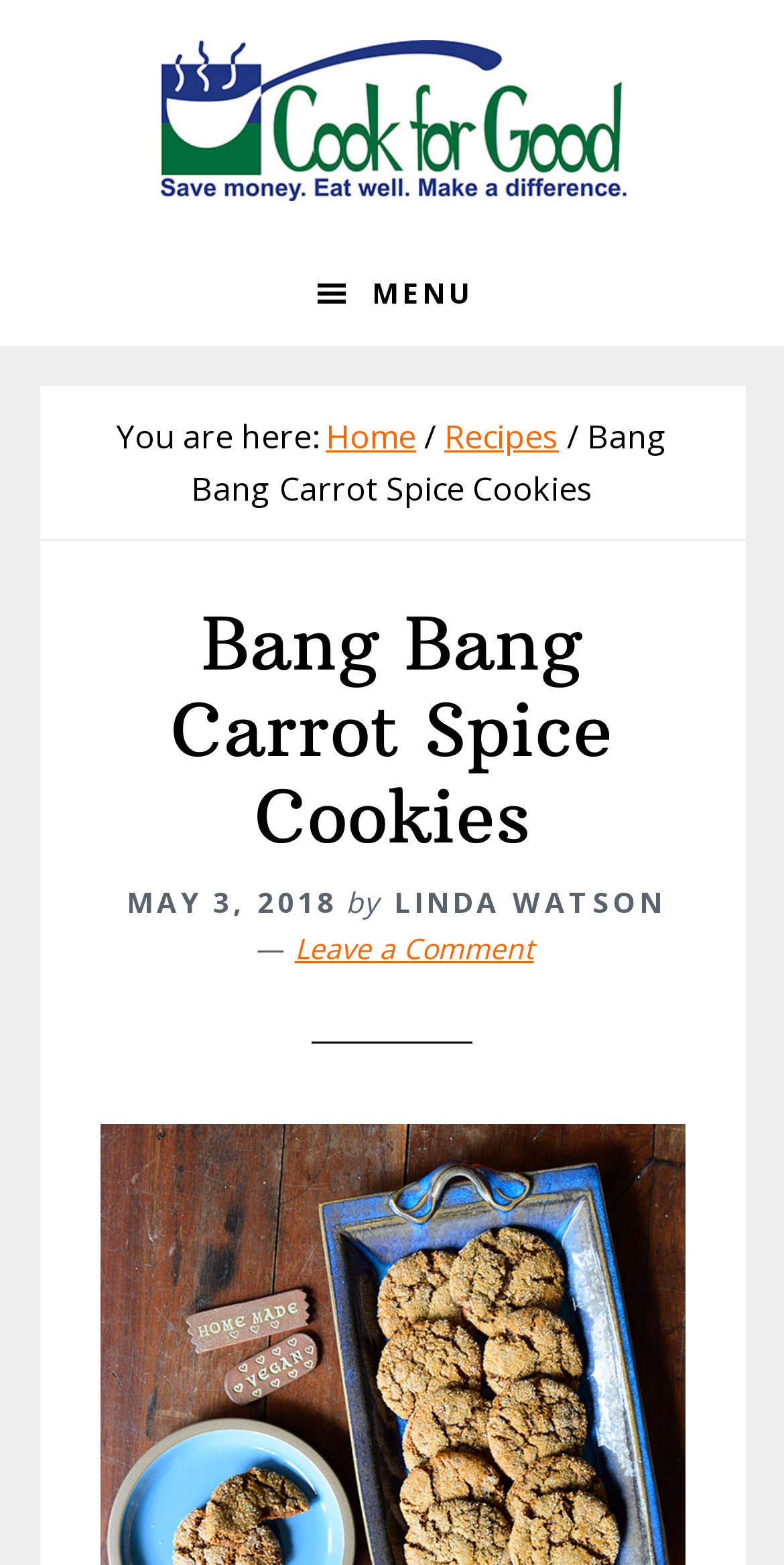Could you identify the text that serves as the heading for this webpage?

Bang Bang Carrot Spice Cookies